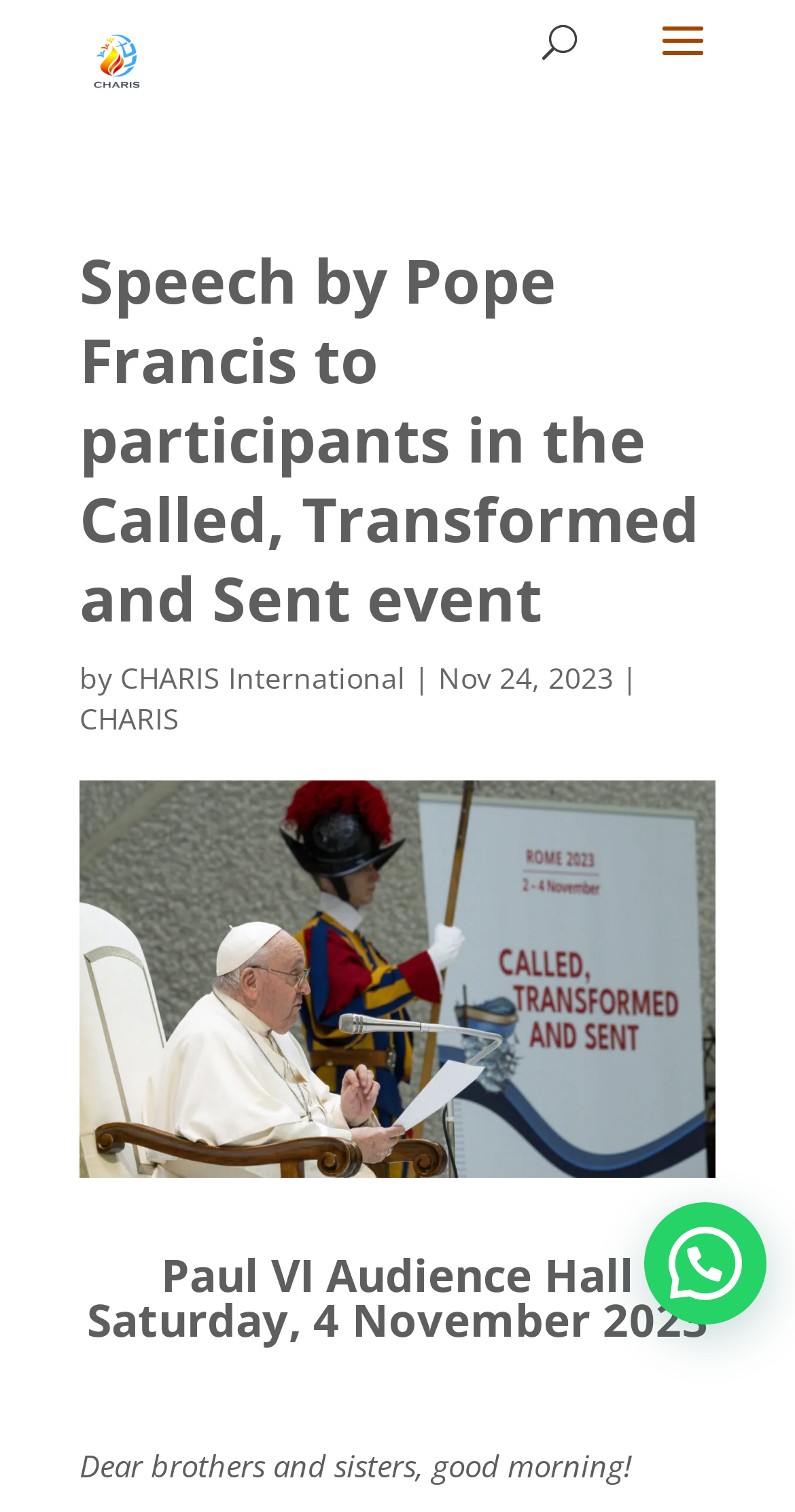What is the type of event?
Please give a well-detailed answer to the question.

I found the type of event by looking at the heading 'Speech by Pope Francis to participants in the Called, Transformed and Sent event' which is located at the top of the webpage.